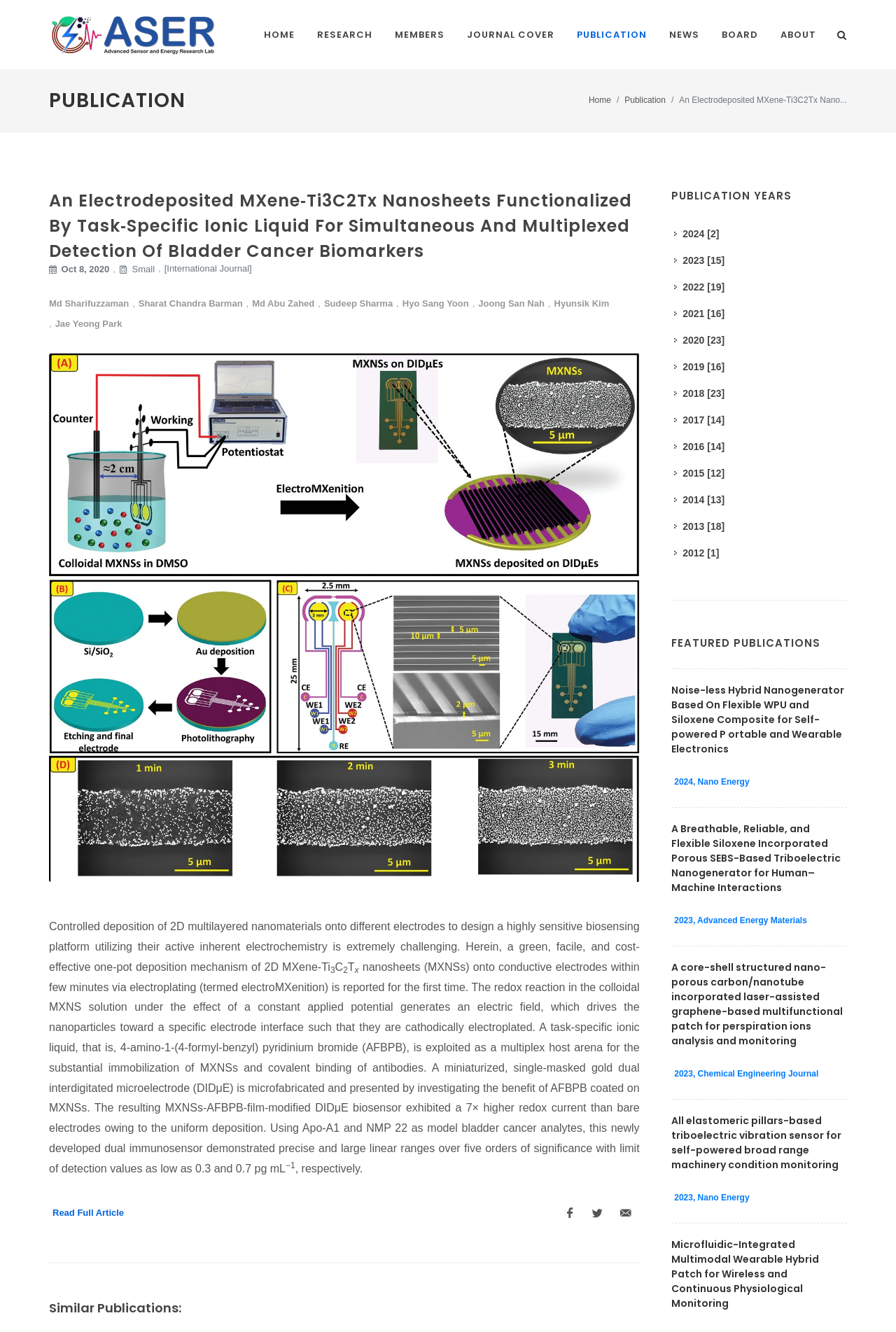Identify the bounding box of the UI element described as follows: "2020 [23]". Provide the coordinates as four float numbers in the range of 0 to 1 [left, top, right, bottom].

[0.753, 0.25, 0.811, 0.261]